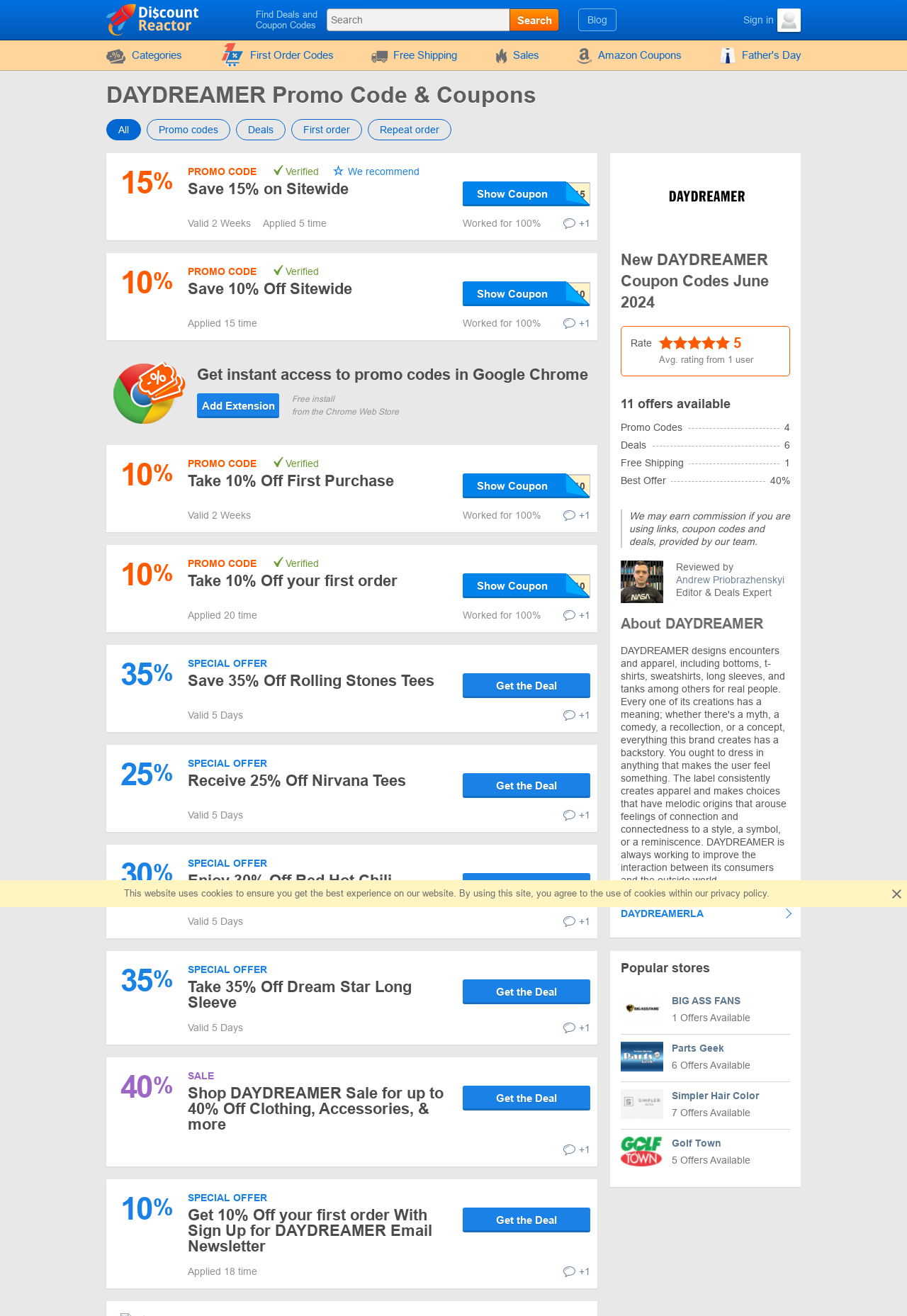Please locate the bounding box coordinates of the region I need to click to follow this instruction: "Search for promo codes".

[0.36, 0.006, 0.563, 0.024]